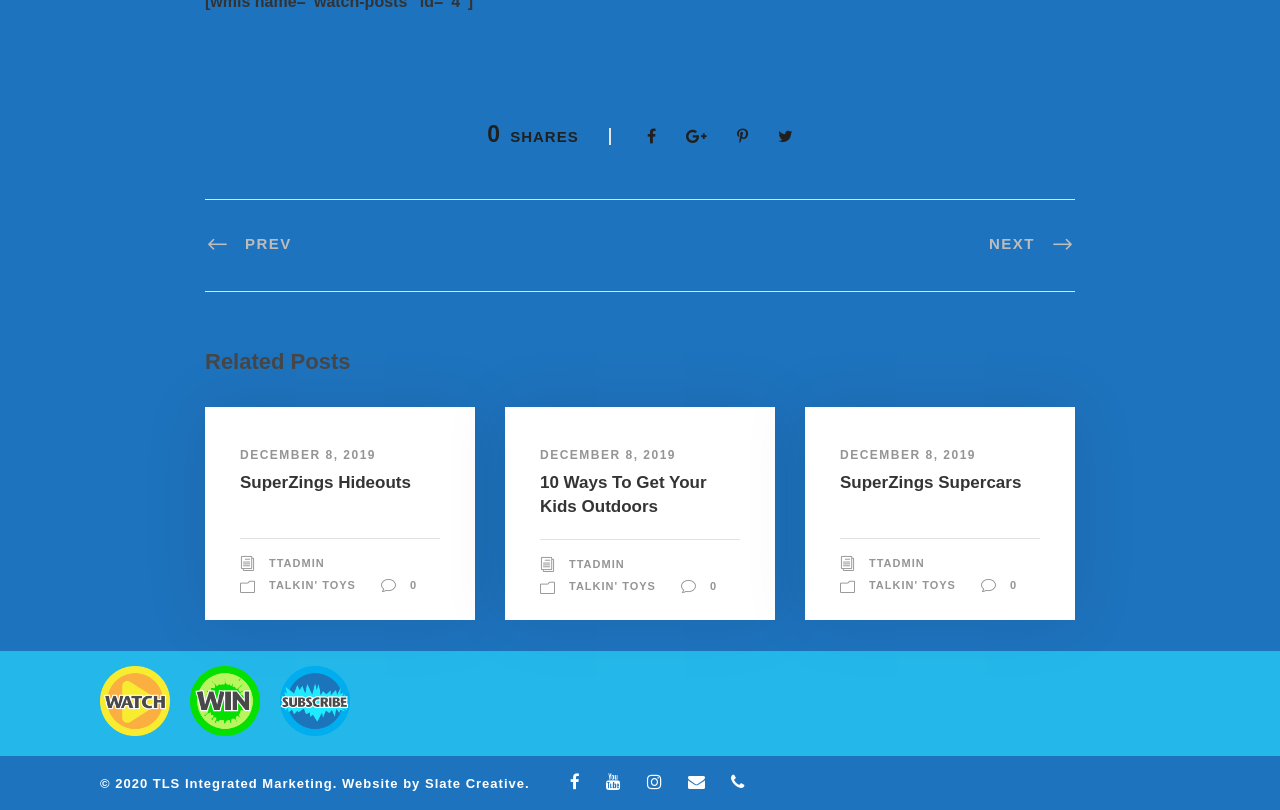Refer to the element description December 8, 2019 and identify the corresponding bounding box in the screenshot. Format the coordinates as (top-left x, top-left y, bottom-right x, bottom-right y) with values in the range of 0 to 1.

[0.422, 0.553, 0.528, 0.571]